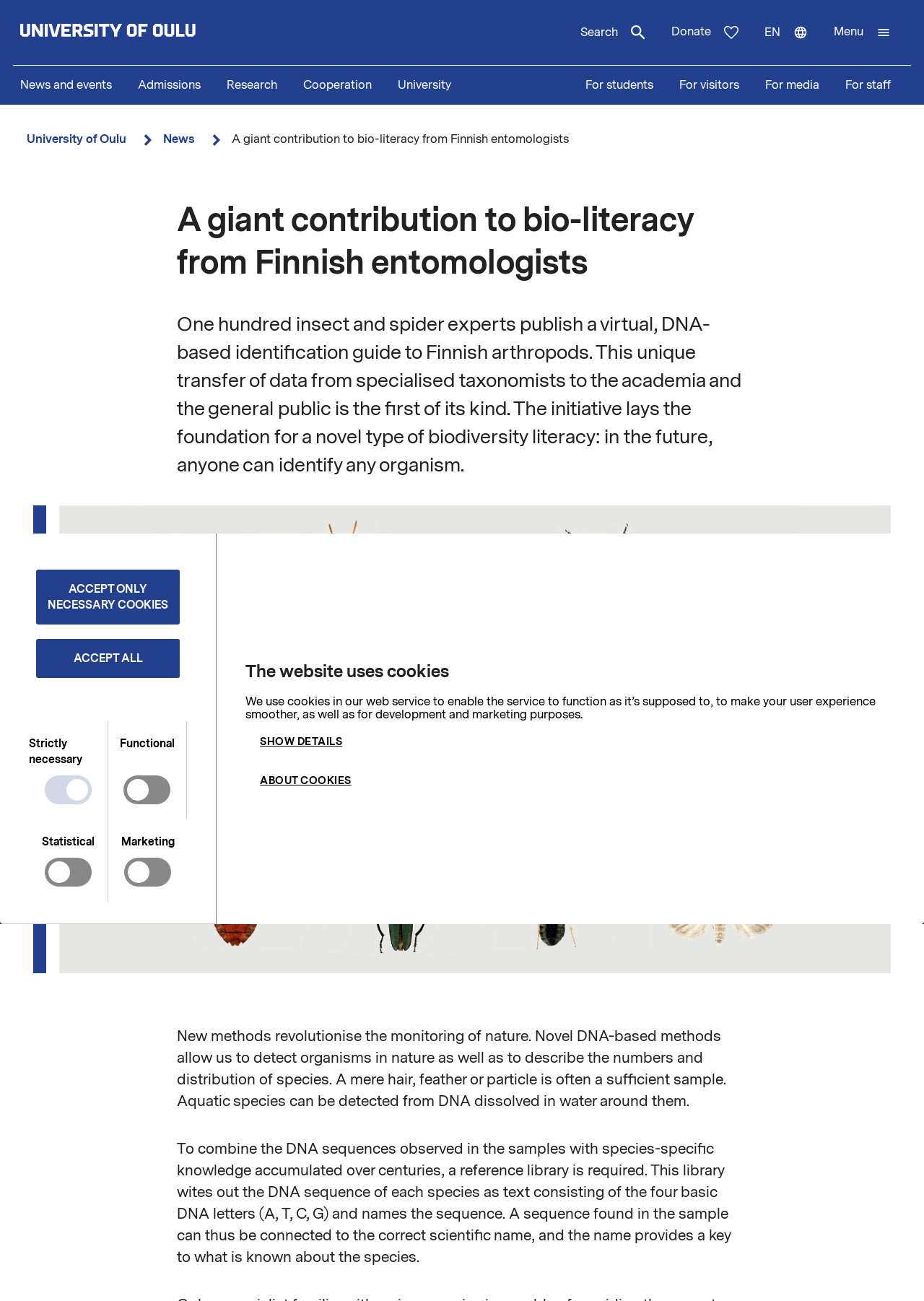Respond to the question below with a concise word or phrase:
What is shown in the image?

Colorful insects